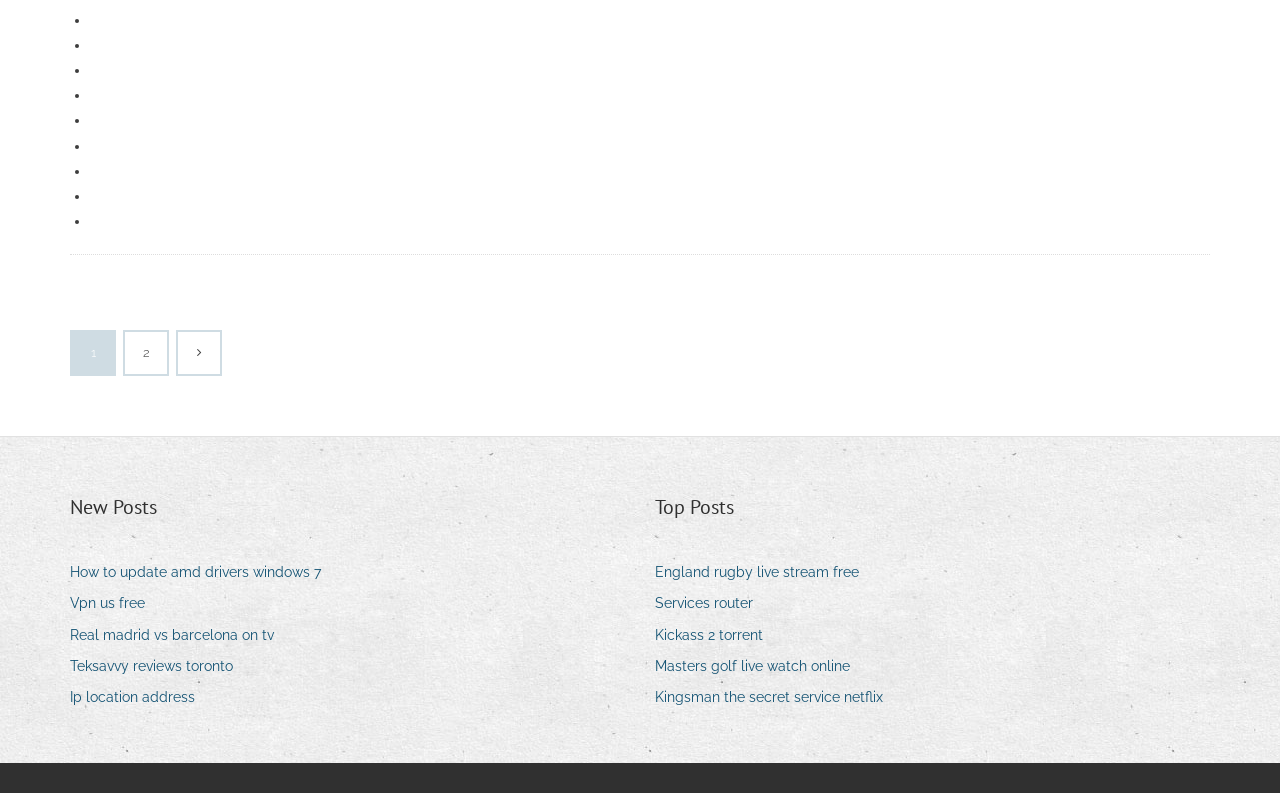What is the category of the first post?
Using the image, elaborate on the answer with as much detail as possible.

I determined the category of the first post by looking at the heading 'New Posts' above the list of links, which suggests that the links below it belong to this category.